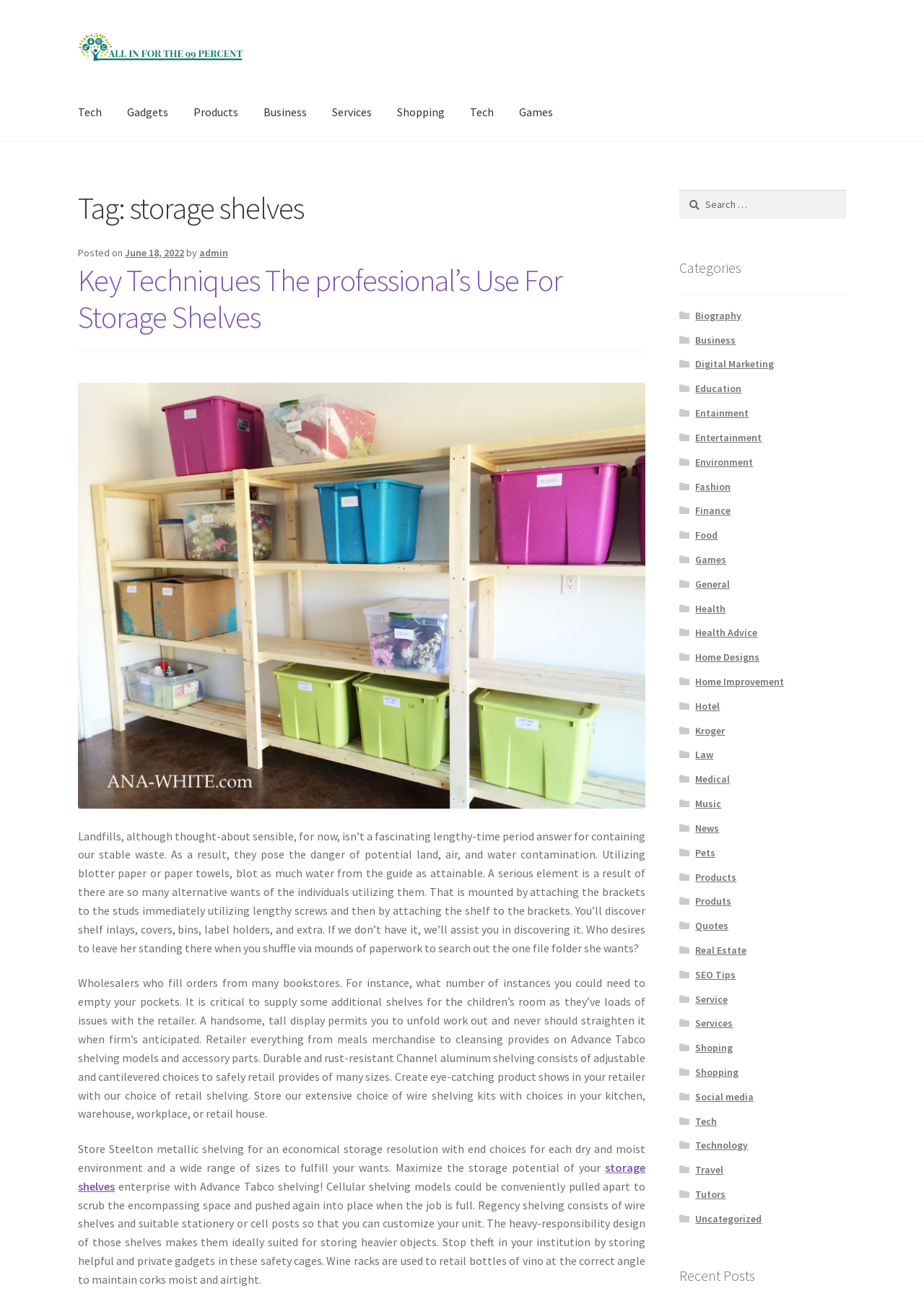Identify the bounding box coordinates for the UI element mentioned here: "Manage Client Accounts". Provide the coordinates as four float values between 0 and 1, i.e., [left, top, right, bottom].

None